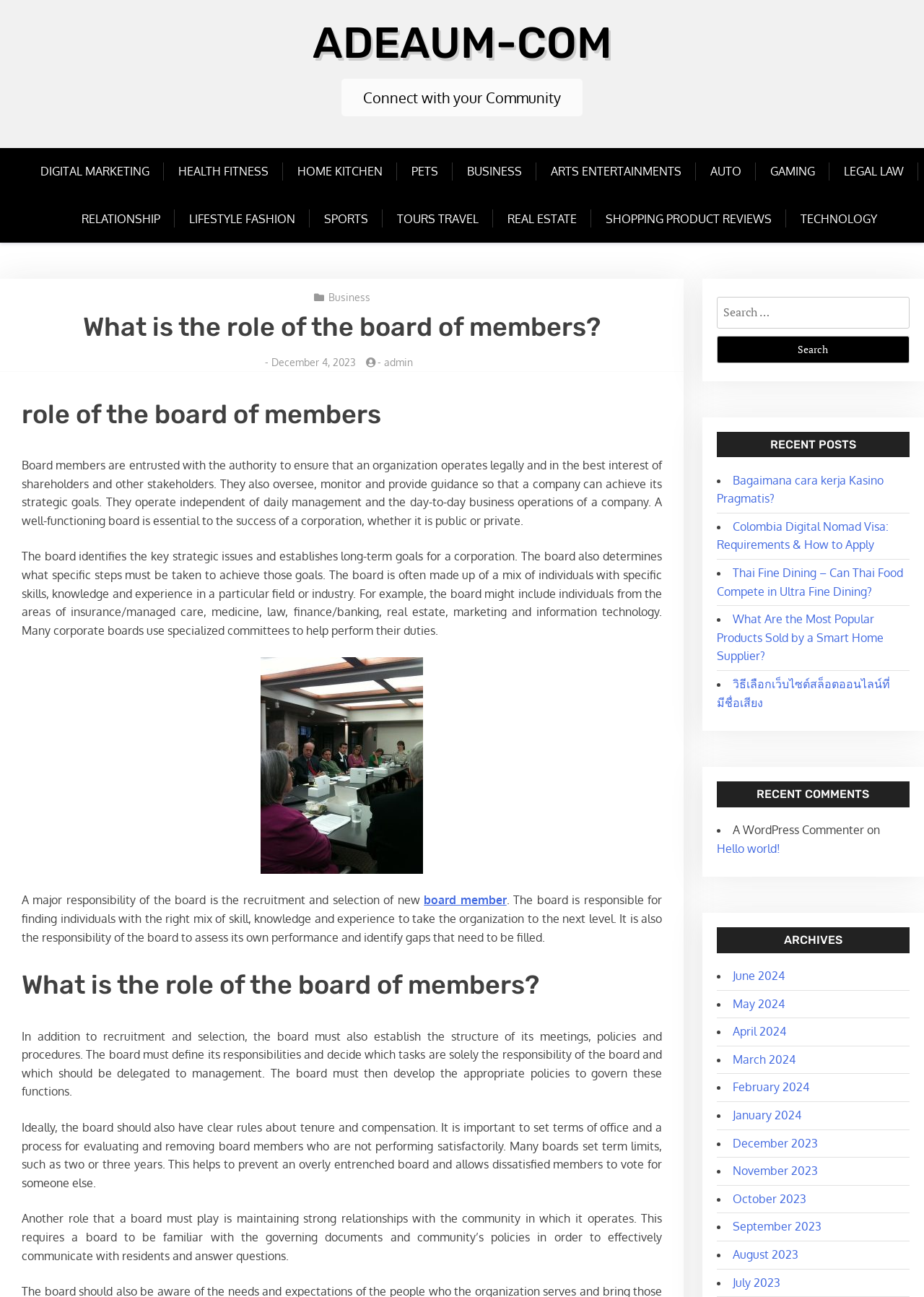Locate the UI element described as follows: "Bagaimana cara kerja Kasino Pragmatis?". Return the bounding box coordinates as four float numbers between 0 and 1 in the order [left, top, right, bottom].

[0.776, 0.364, 0.956, 0.39]